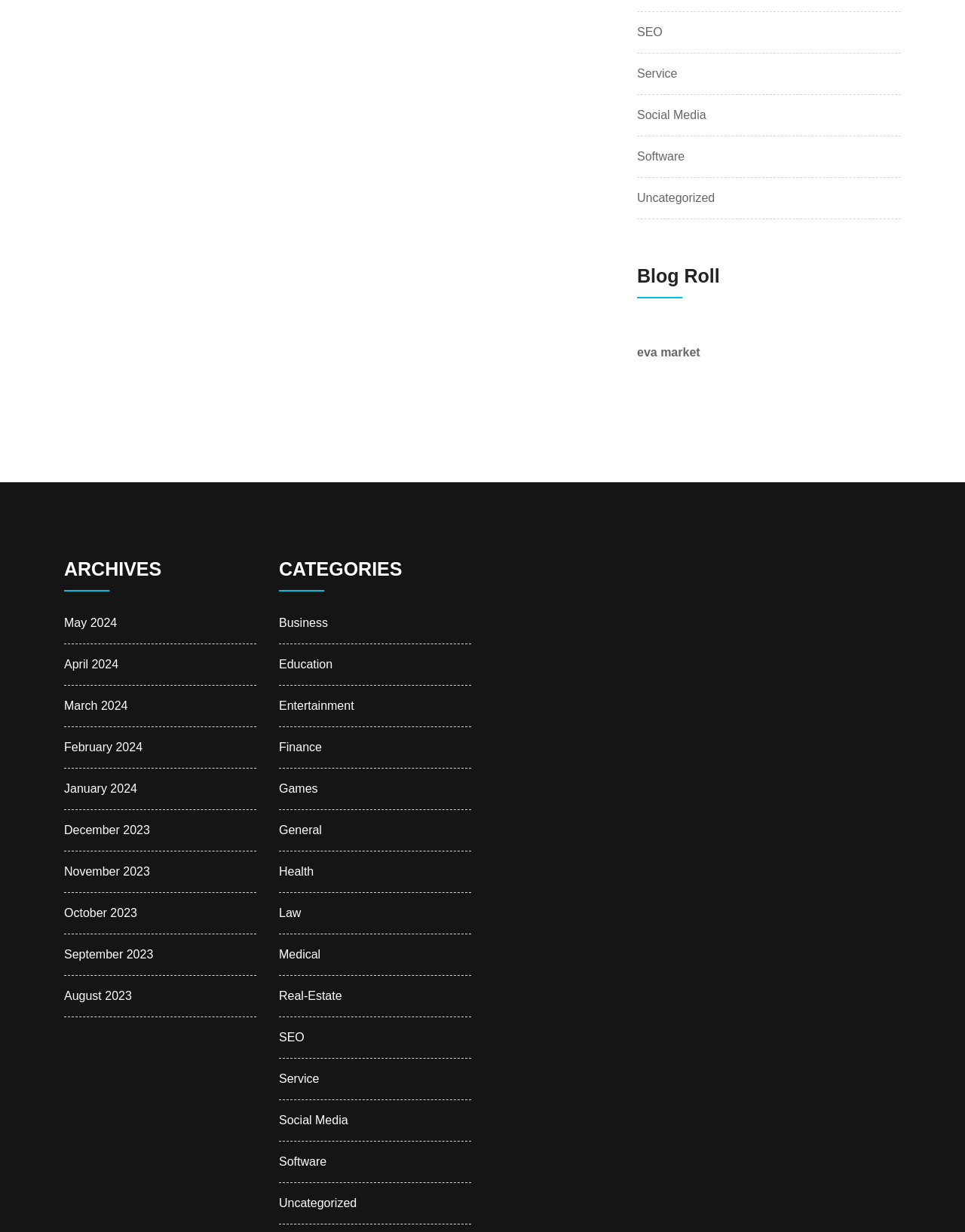Could you find the bounding box coordinates of the clickable area to complete this instruction: "Visit Mark Anderson's page"?

None